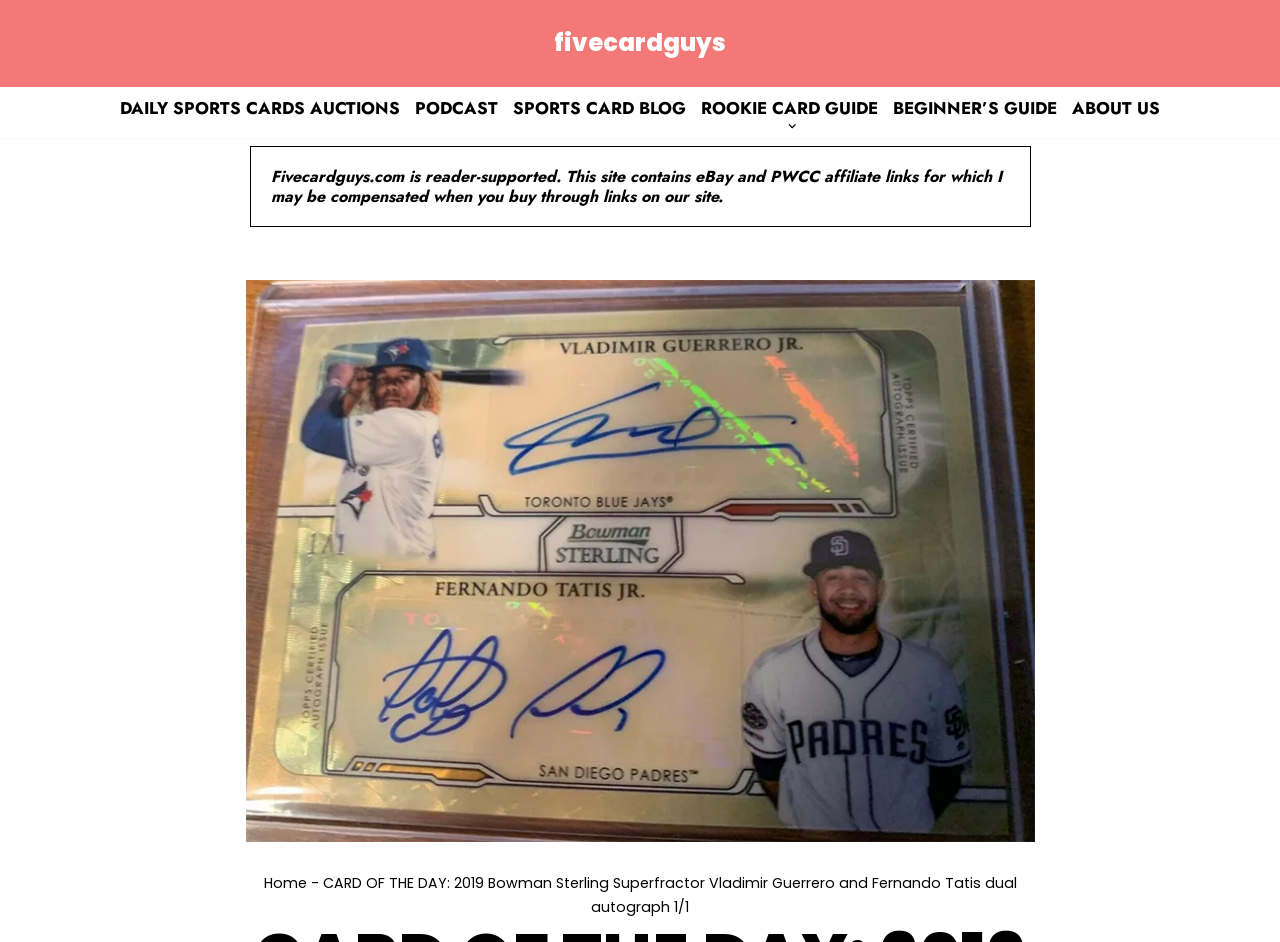Answer the question with a brief word or phrase:
What is the 'Card of the Day' feature?

2019 Bowman Sterling Superfractor